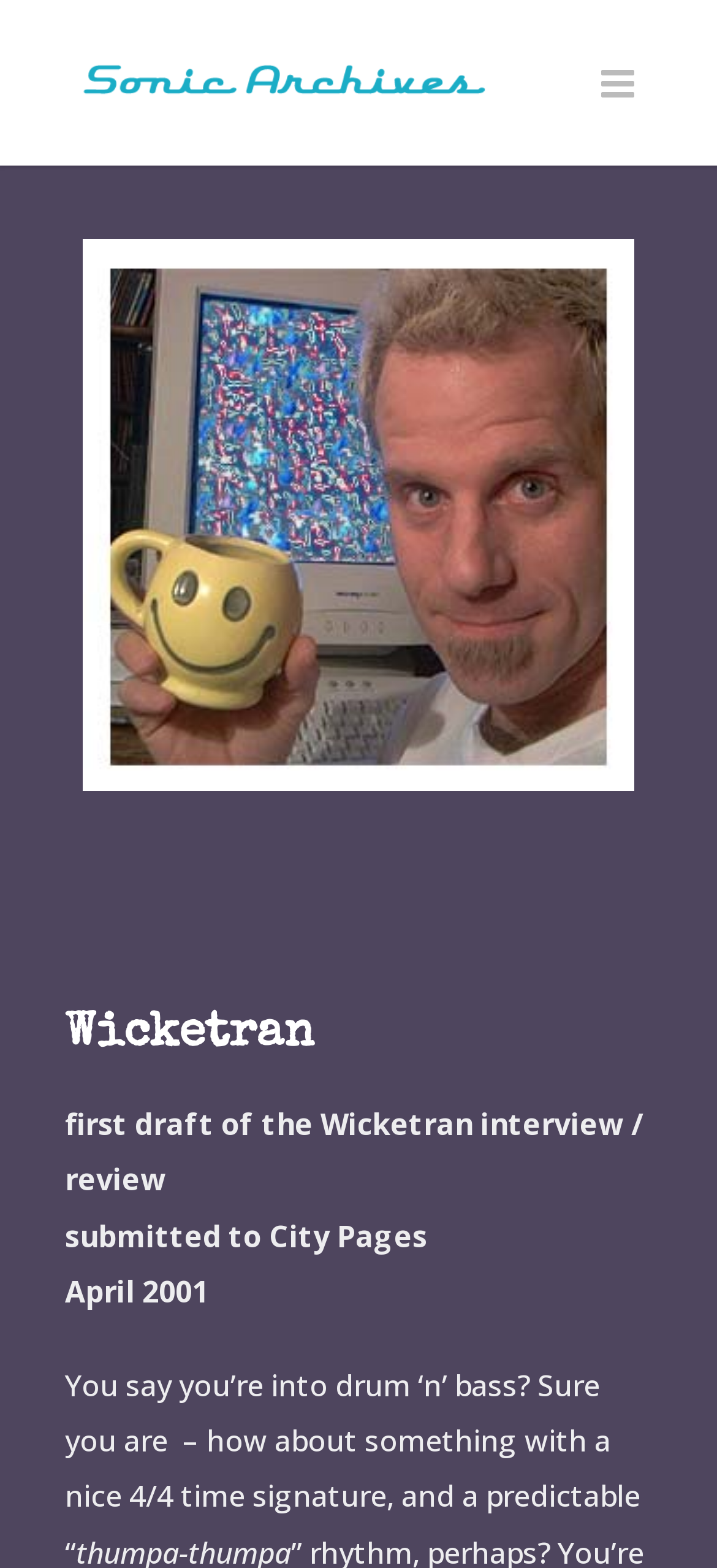Answer the following query with a single word or phrase:
What is the type of the first element in the webpage?

Link